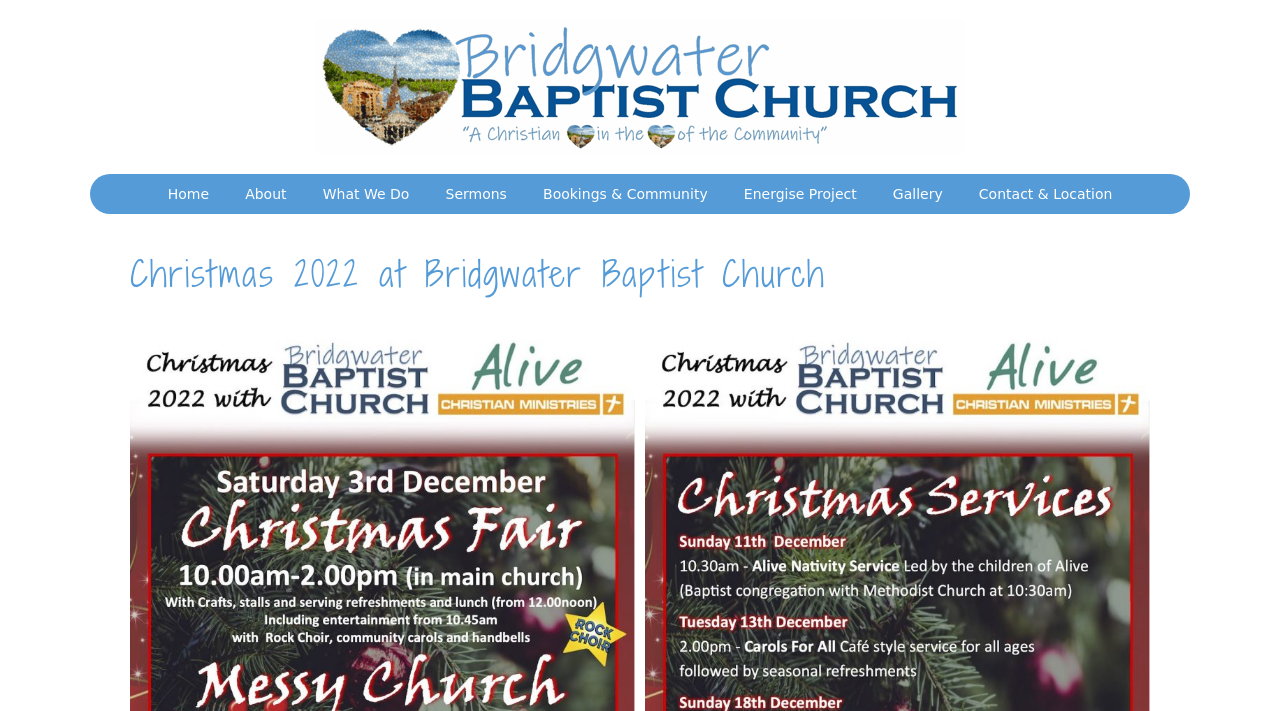Find and specify the bounding box coordinates that correspond to the clickable region for the instruction: "visit sermons page".

[0.334, 0.245, 0.41, 0.301]